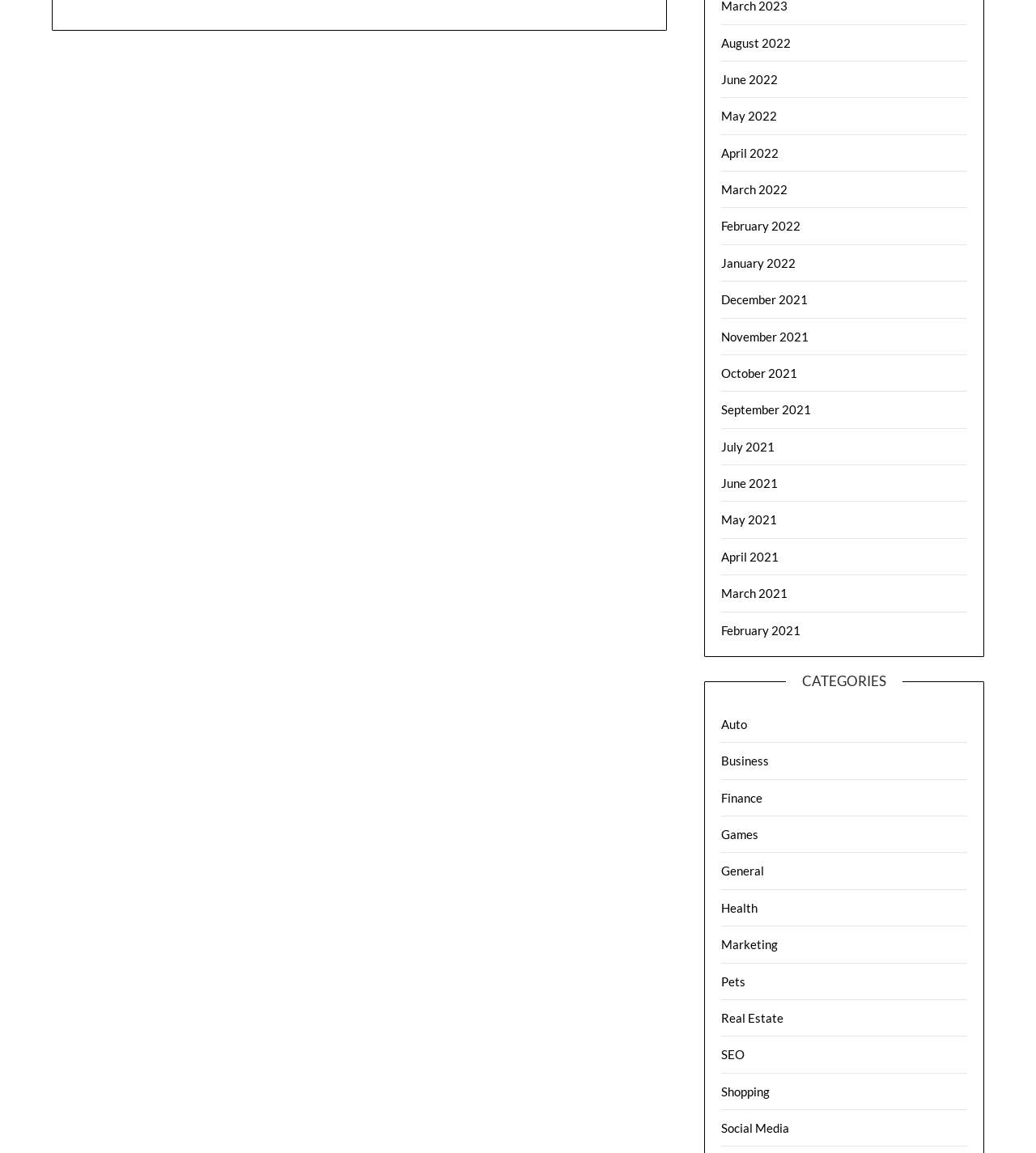Respond with a single word or phrase to the following question:
What is the last category listed on the webpage?

Social Media